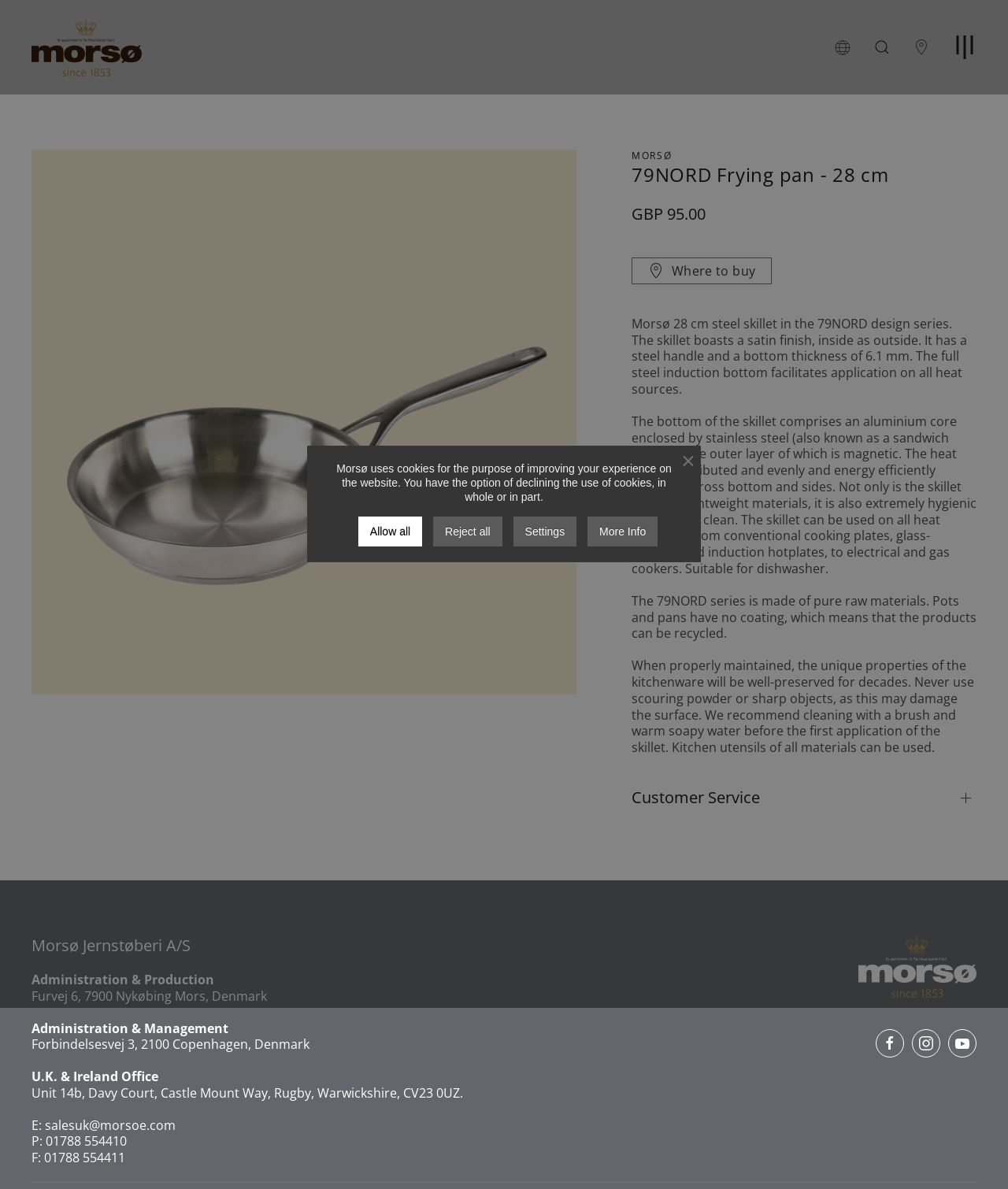Locate the bounding box of the UI element with the following description: "Skip to main content".

[0.027, 0.024, 0.149, 0.038]